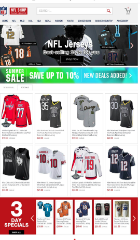What is the target audience for this sale?
Please provide a single word or phrase answer based on the image.

Sports enthusiasts